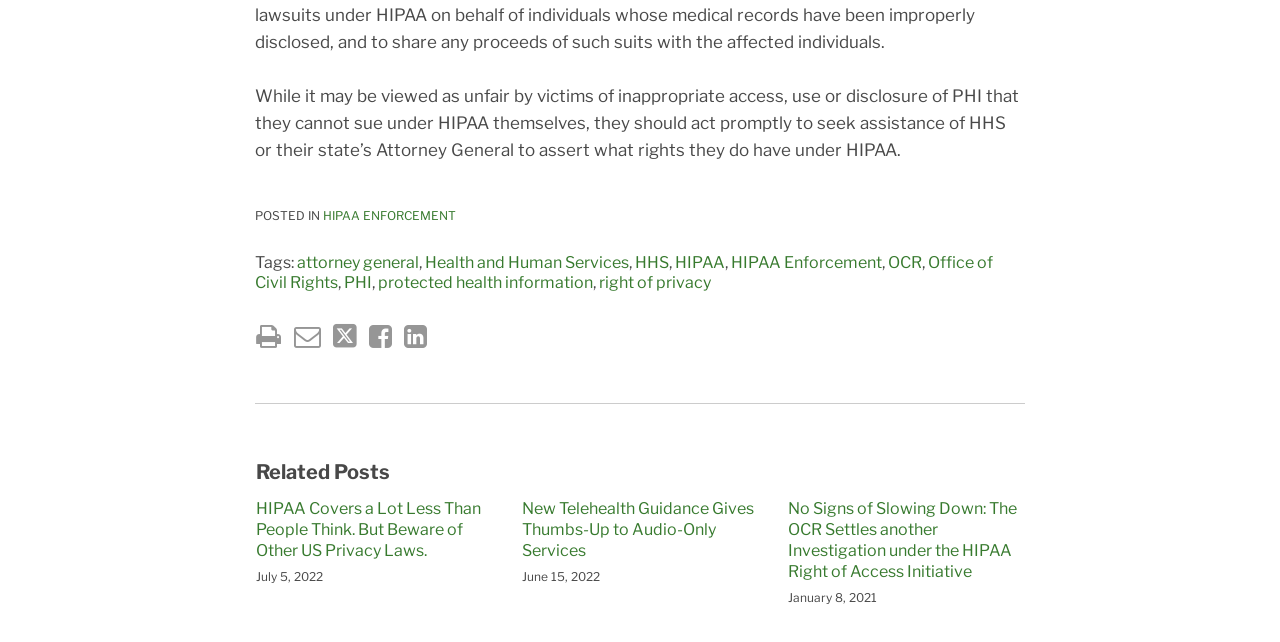Please identify the bounding box coordinates of the element I need to click to follow this instruction: "Email this post".

[0.23, 0.503, 0.251, 0.545]